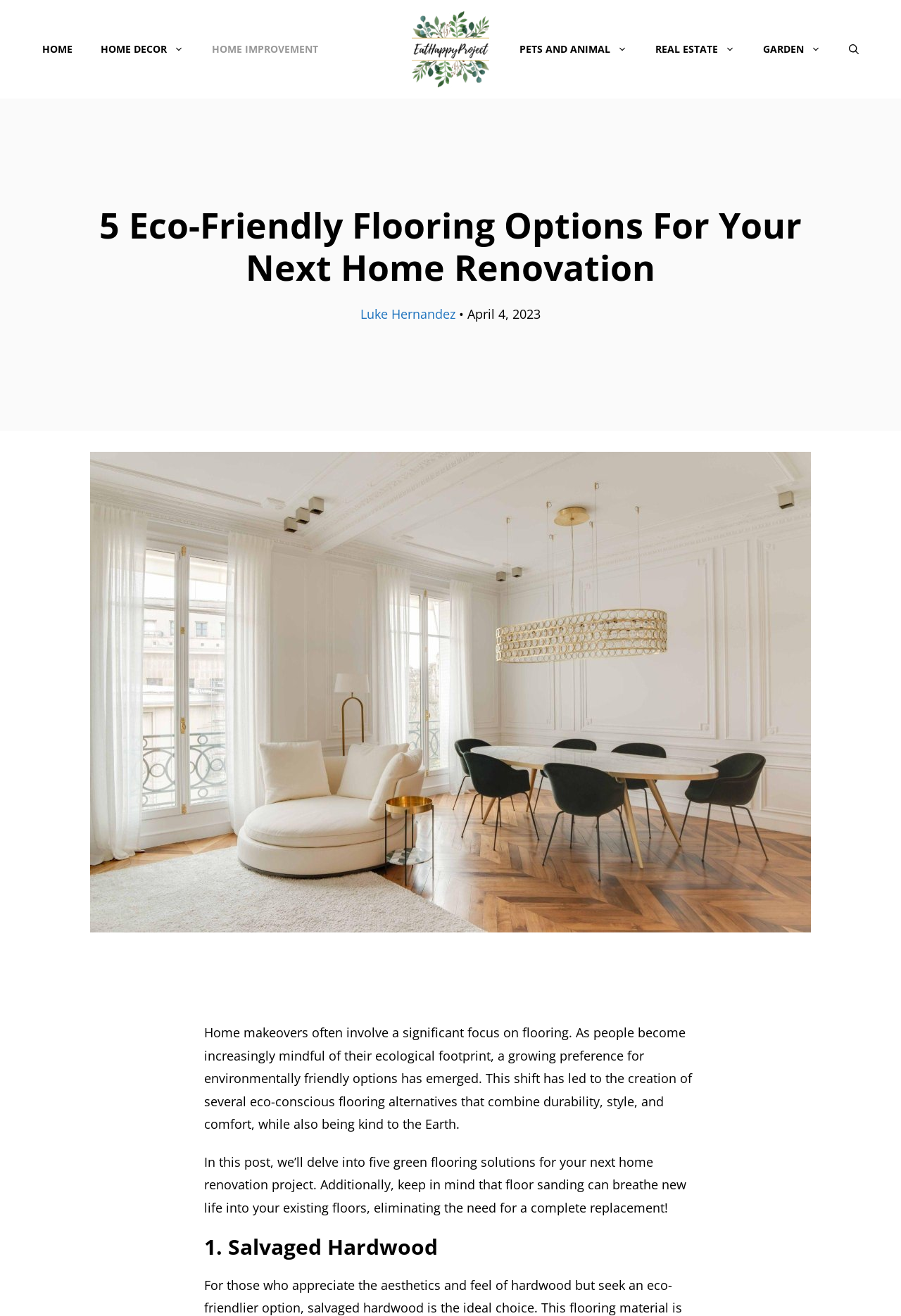Respond to the question below with a single word or phrase:
What is the topic of the main article?

Eco-Friendly Flooring Options